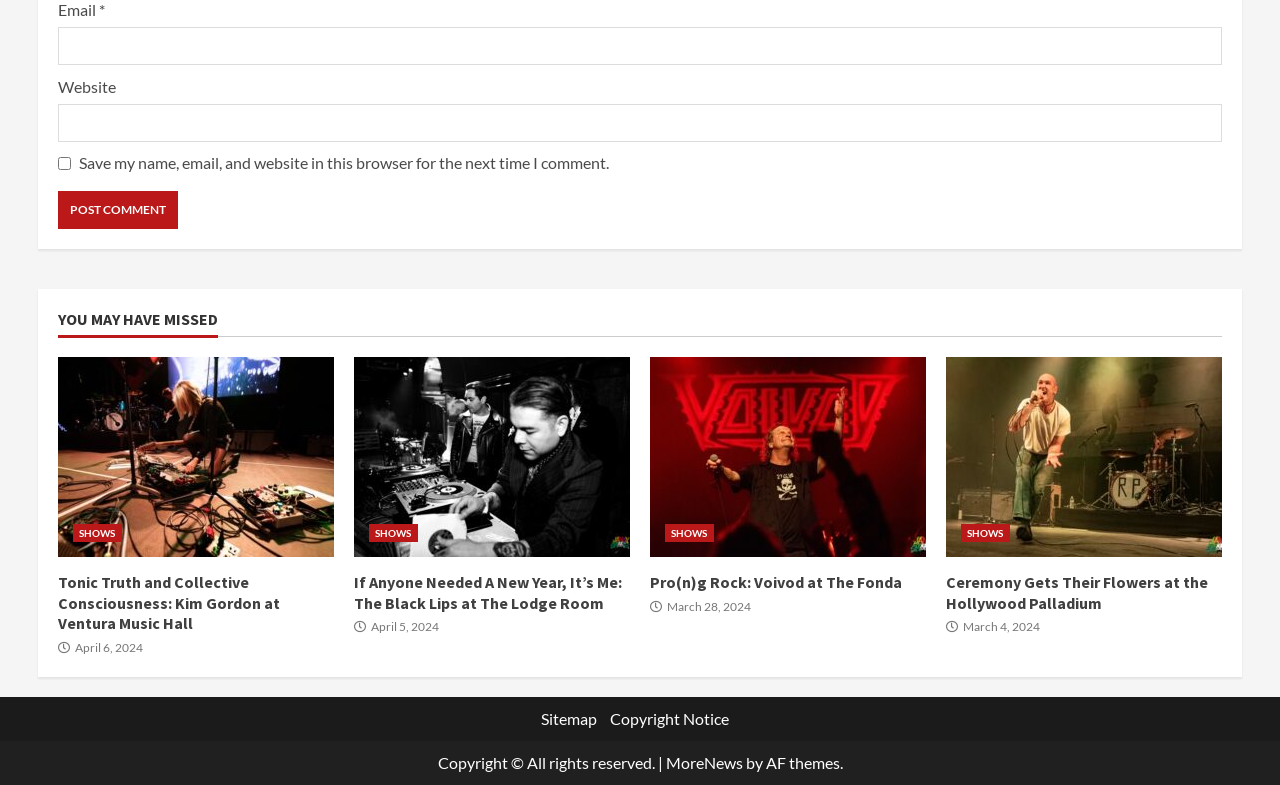What is the meaning of 'YOU MAY HAVE MISSED'?
Kindly answer the question with as much detail as you can.

The heading 'YOU MAY HAVE MISSED' is followed by links and headings related to past music shows, suggesting that it is a section title for showcasing previous events or concerts that users may have missed.